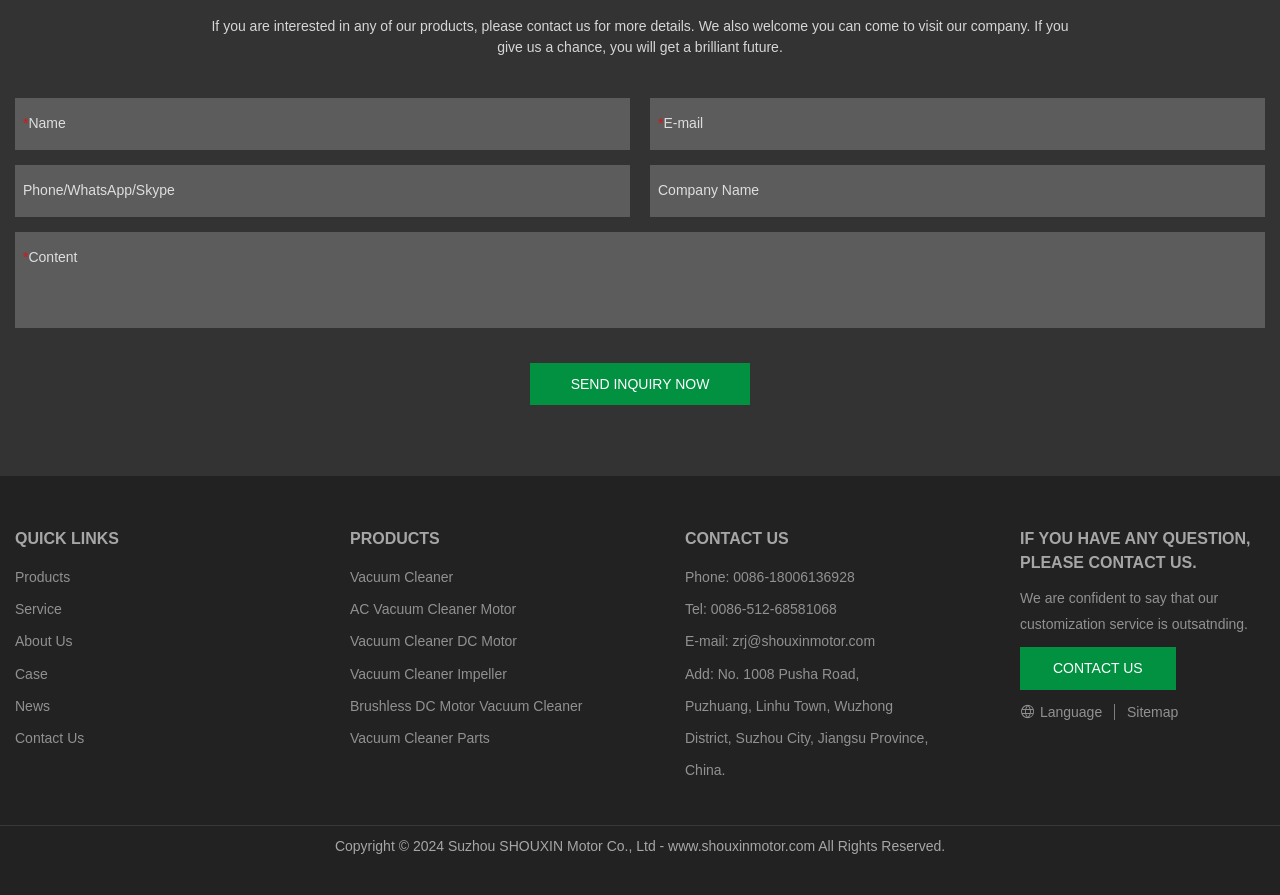Respond with a single word or phrase to the following question: What is the purpose of the form on the webpage?

To send an inquiry